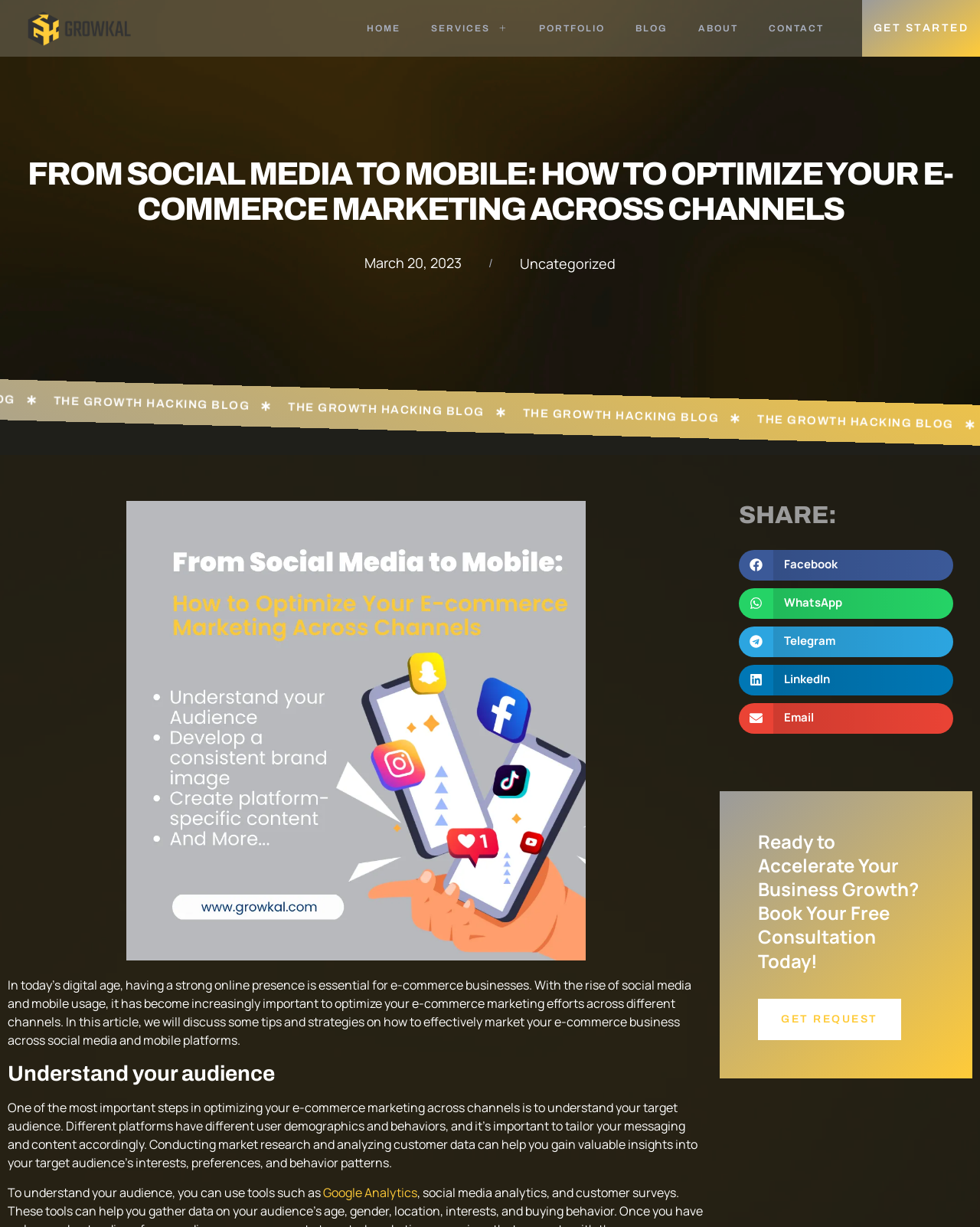How many social media platforms can you share the article on?
Refer to the image and provide a concise answer in one word or phrase.

5